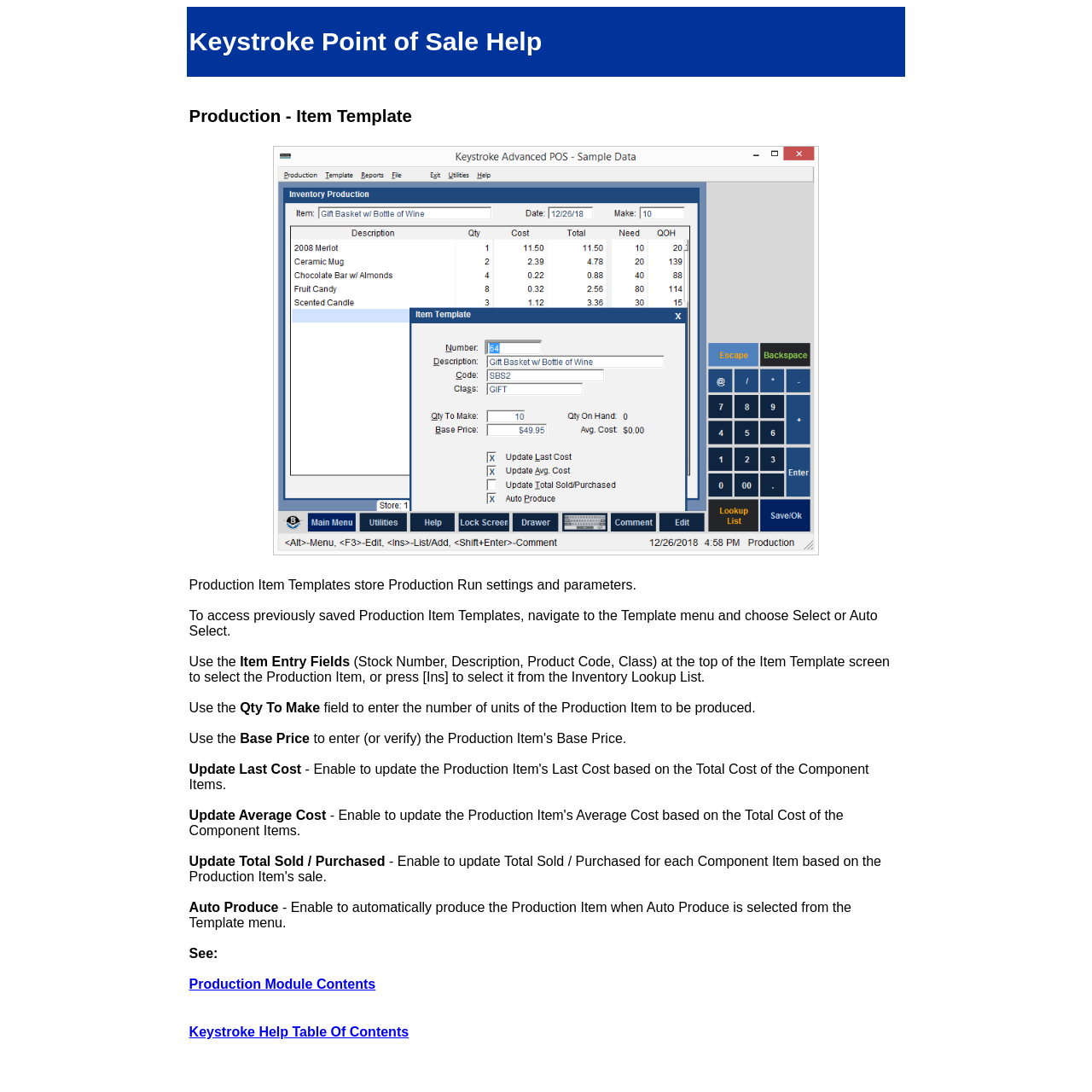Generate a comprehensive description of the contents of the webpage.

The webpage is titled "Production Item Template" and appears to be a help or instructional page. At the top, there are two headings: "Keystroke Point of Sale Help" and "Production - Item Template". Below these headings, there is a screenshot image labeled "Video Screenshot" that takes up a significant portion of the page.

The main content of the page is divided into sections, each describing a specific aspect of Production Item Templates. The first section explains that Production Item Templates store Production Run settings and parameters. This is followed by a section that provides instructions on how to access previously saved templates.

The next section is focused on Item Entry Fields, which include fields such as Stock Number, Description, Product Code, and Class. These fields are located at the top of the Item Template screen and allow users to select a Production Item or search for it in the Inventory Lookup List.

Below this, there are sections dedicated to entering the quantity of Production Items to be produced, setting the Base Price, and updating costs. There are also options to Update Last Cost, Update Average Cost, and Update Total Sold / Purchased.

Further down the page, there is a section on Auto Produce, which enables automatic production of the Production Item when selected from the Template menu. The page concludes with links to related topics, including "Production Module Contents" and "Keystroke Help Table Of Contents".